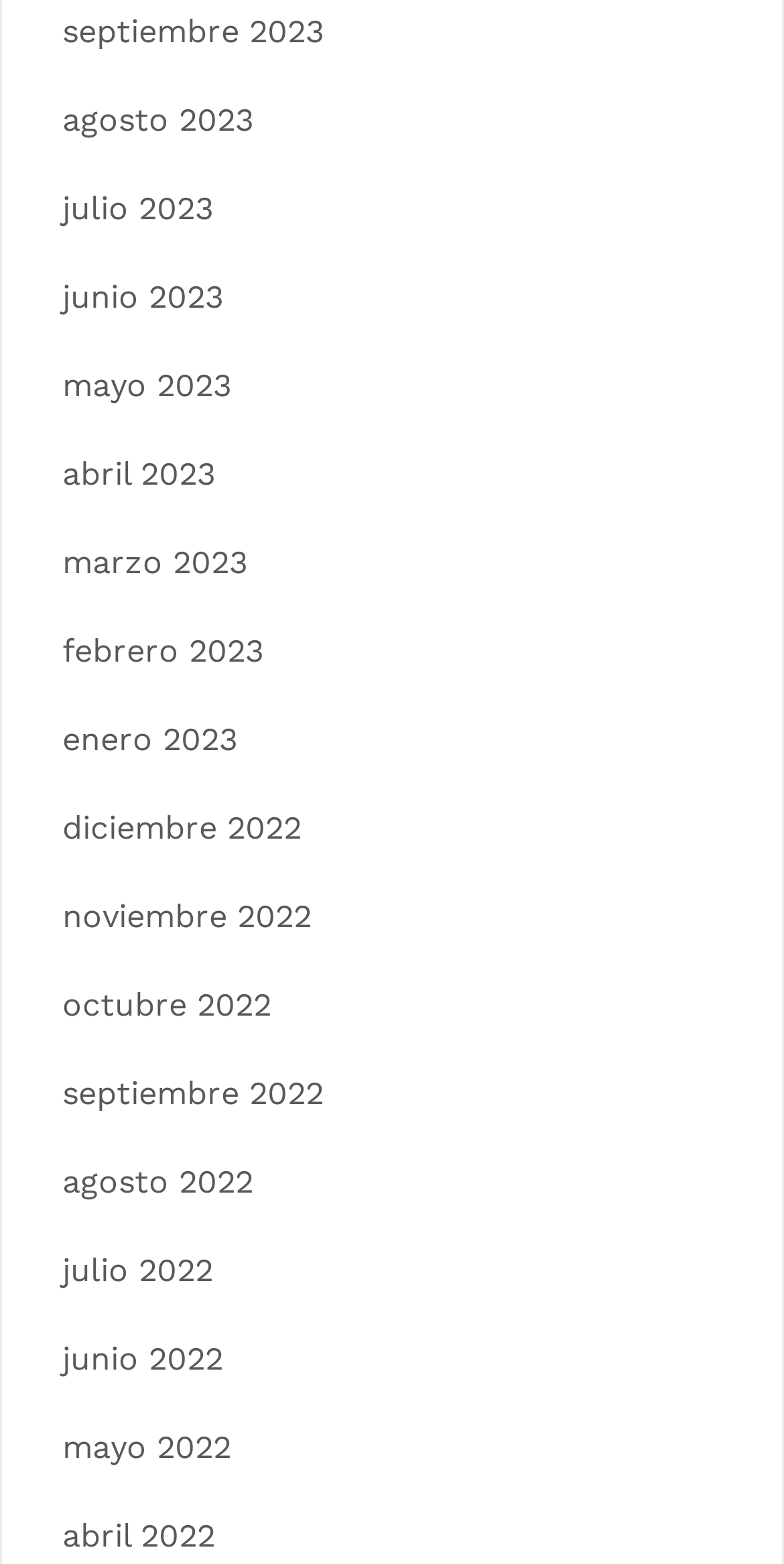Please identify the bounding box coordinates of the area I need to click to accomplish the following instruction: "Click on Mumbai".

None